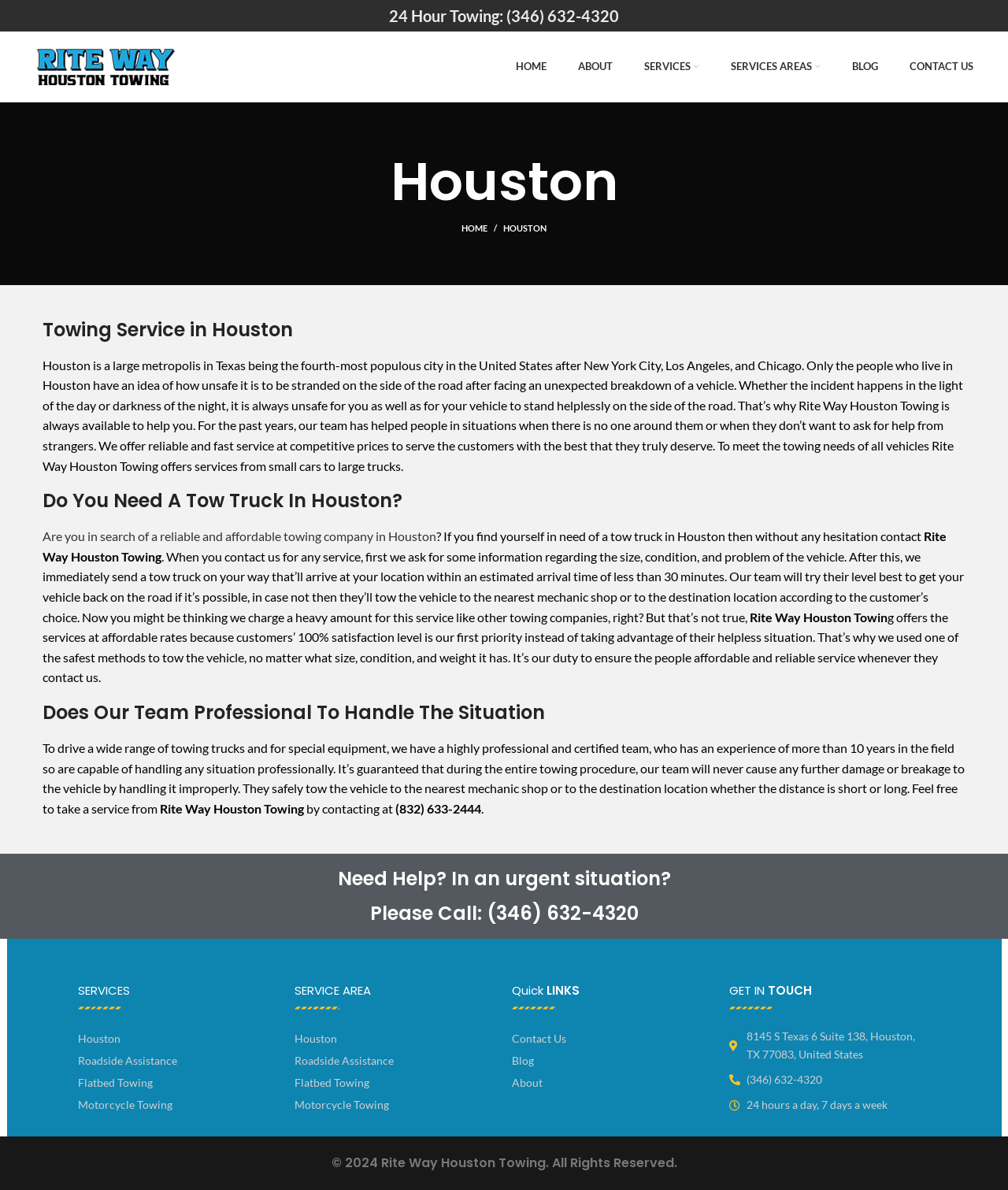Please locate the bounding box coordinates of the element that should be clicked to achieve the given instruction: "Click the 'BLOG' link".

[0.83, 0.043, 0.887, 0.069]